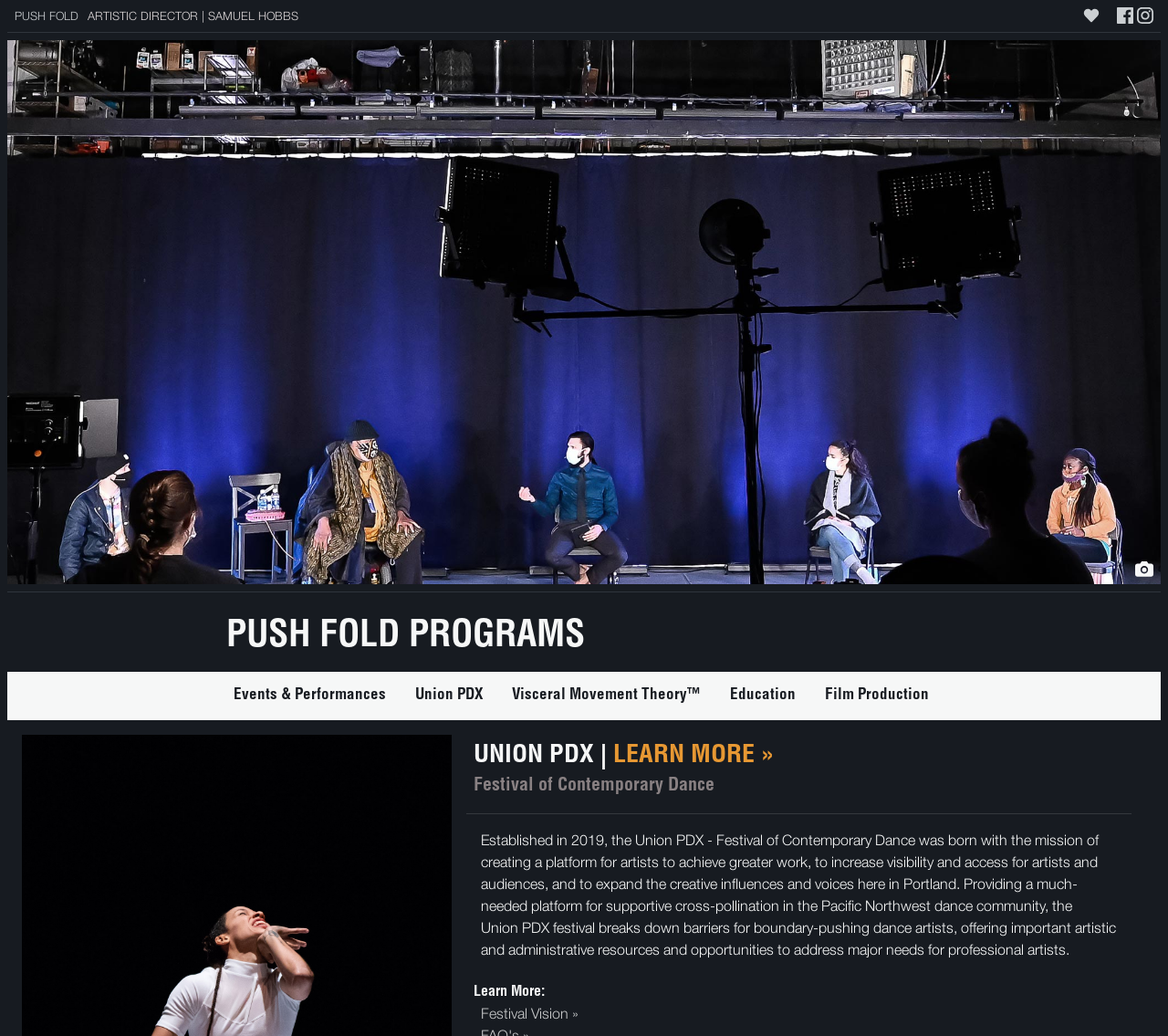Determine the bounding box for the UI element as described: "Education". The coordinates should be represented as four float numbers between 0 and 1, formatted as [left, top, right, bottom].

[0.625, 0.664, 0.681, 0.679]